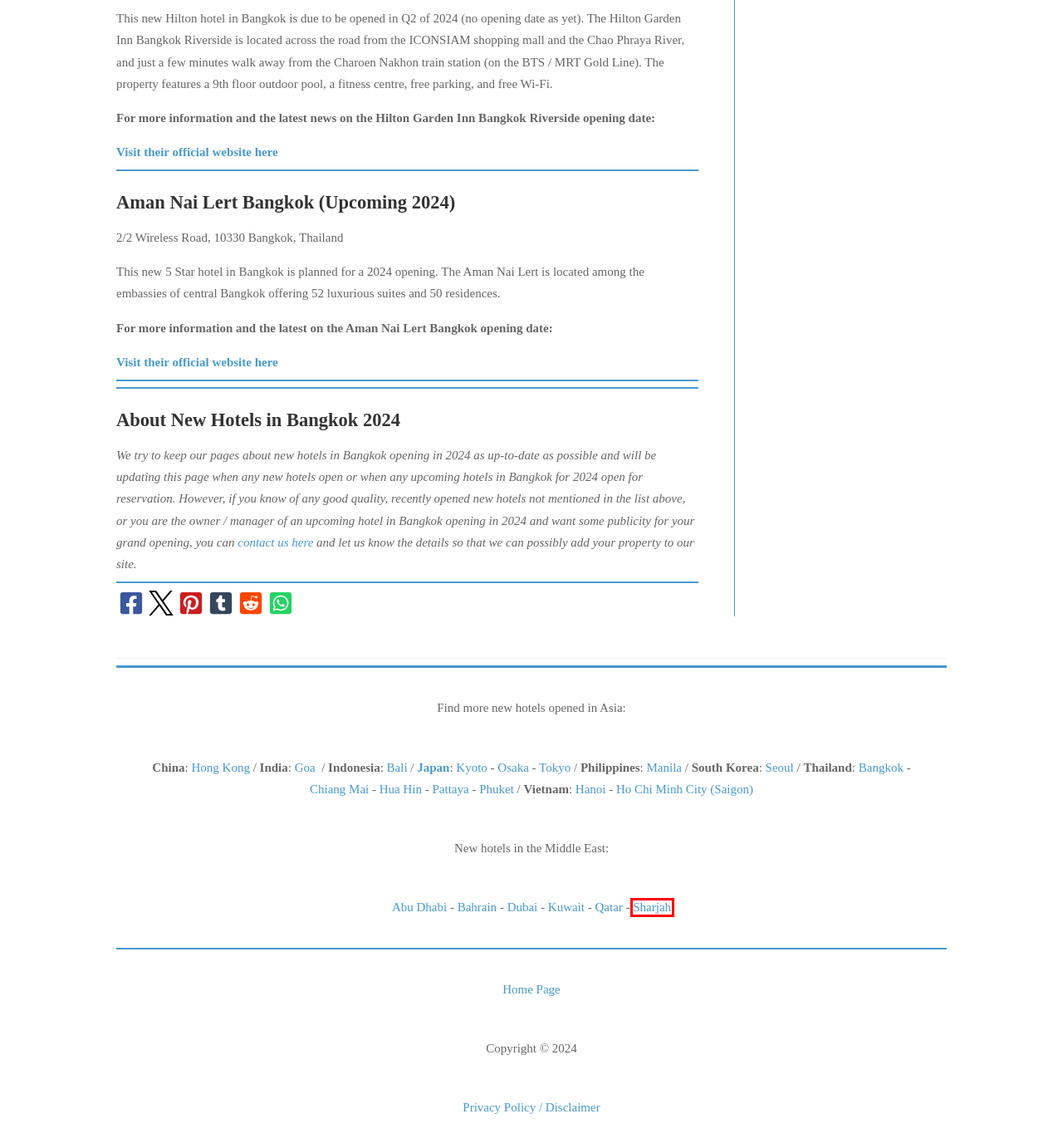Assess the screenshot of a webpage with a red bounding box and determine which webpage description most accurately matches the new page after clicking the element within the red box. Here are the options:
A. New Hotels in Abu Dhabi 2024 - 2023 Best Newest Openings
B. New Hotels in Chiang Mai 2024 - 2023 Best Newest Openings
C. New Hotels in Kuwait 2024 - 2023 Best Newest Hotel Openings
D. Aman Nai Lert Bangkok , Thailand - Resort & Luxury Hotel by Aman
E. New Hotels in Osaka 2024 - 2023 Best Newest Openings
F. New Hotels in Japan 2024 - Best Newest Openings
G. New Hotels in Sharjah - Best Newest Openings
H. New Hotels Opening in 2024 Guide to the Best Newest Accommodation

G